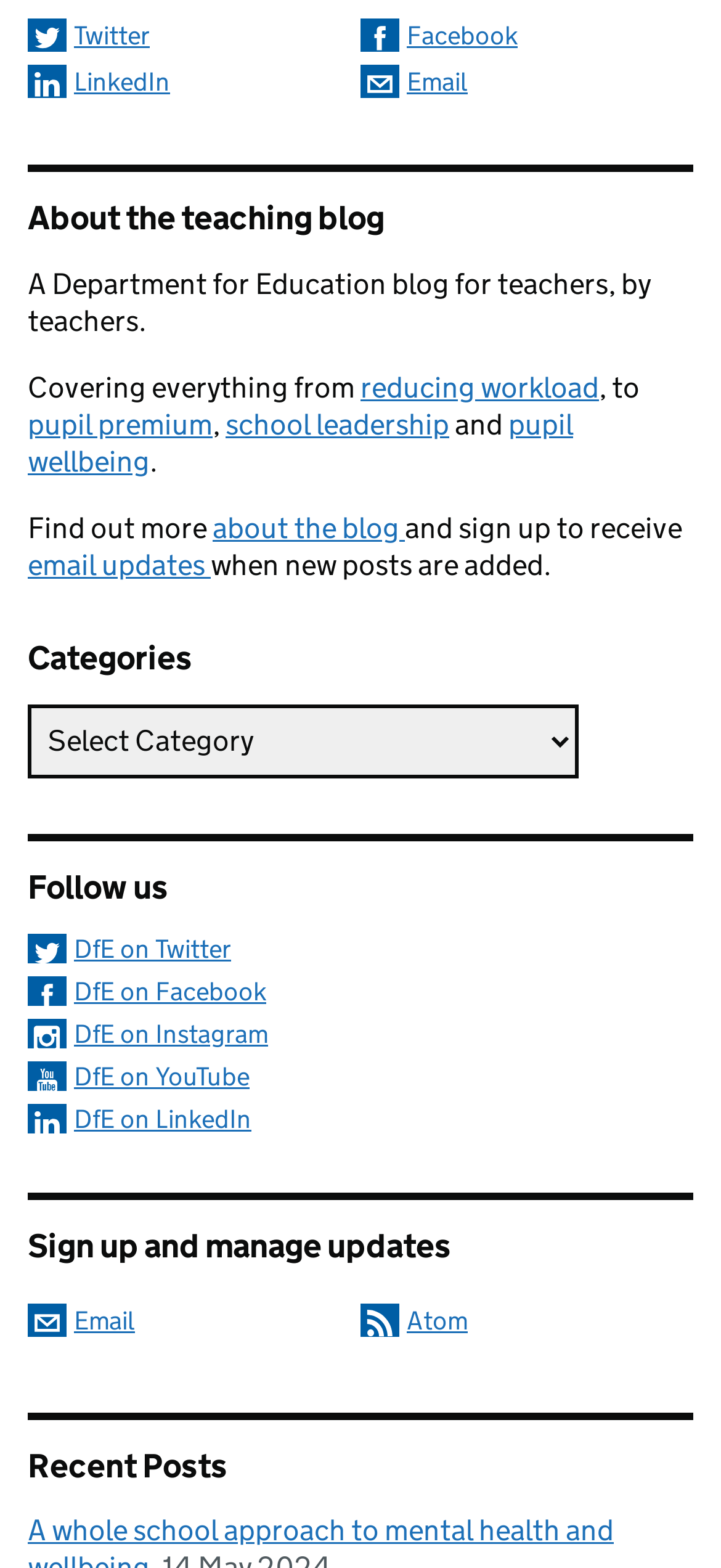Provide the bounding box coordinates for the UI element that is described as: "DfE on LinkedIn".

[0.038, 0.704, 0.962, 0.722]